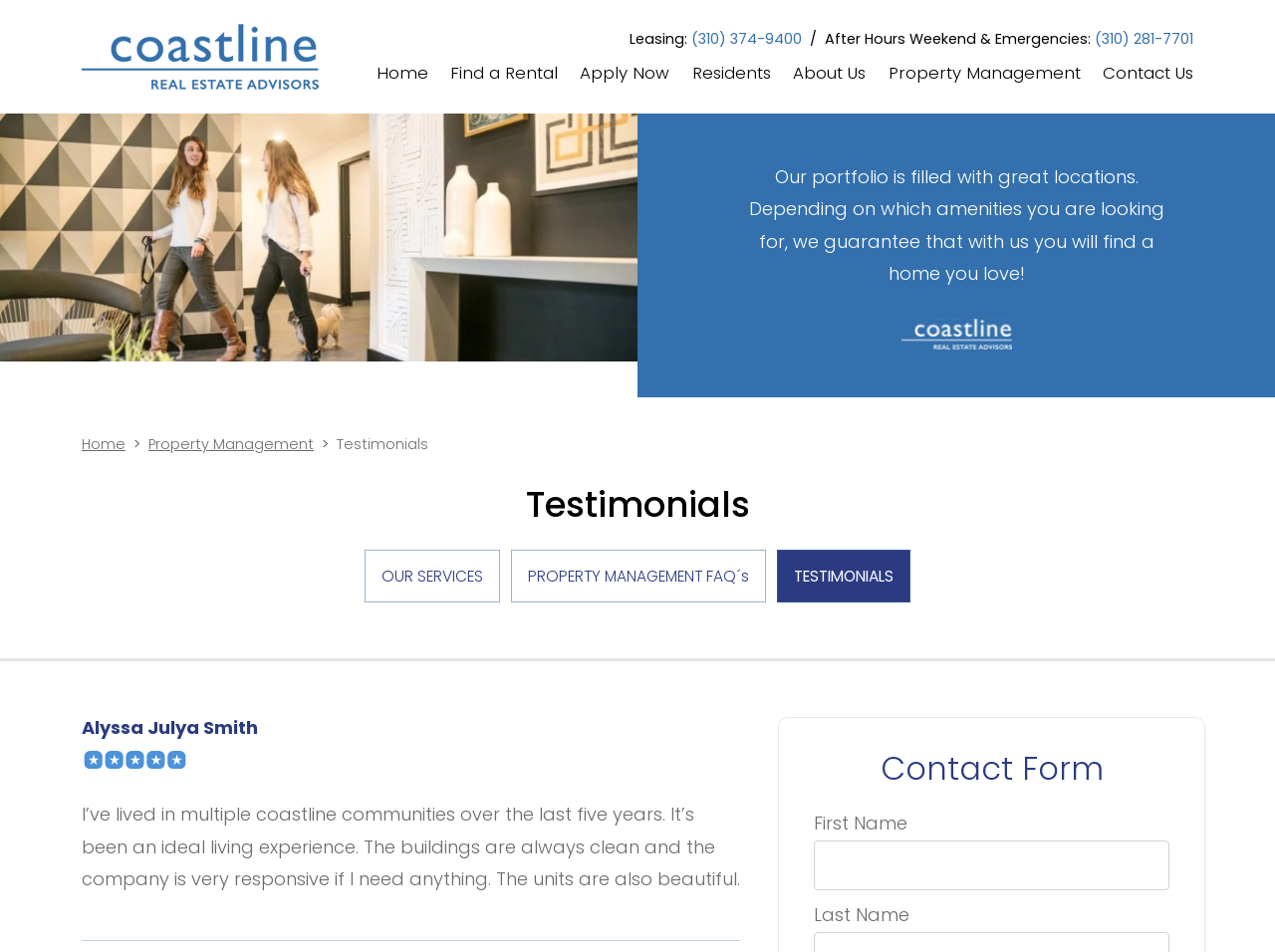Using the webpage screenshot and the element description Hebrew 1 with Nancy Fink, determine the bounding box coordinates. Specify the coordinates in the format (top-left x, top-left y, bottom-right x, bottom-right y) with values ranging from 0 to 1.

None